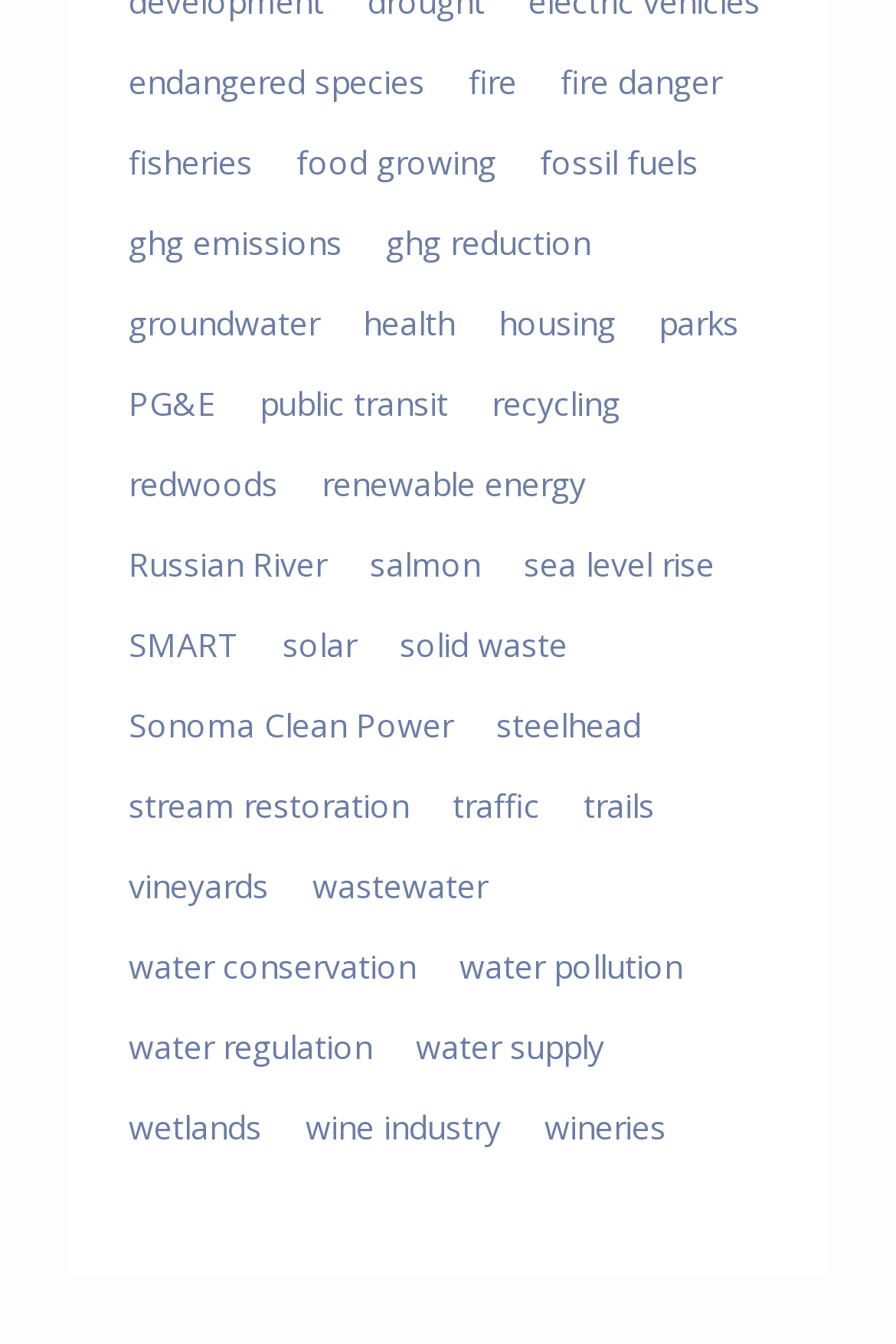Highlight the bounding box of the UI element that corresponds to this description: "sea level rise".

[0.569, 0.393, 0.813, 0.442]